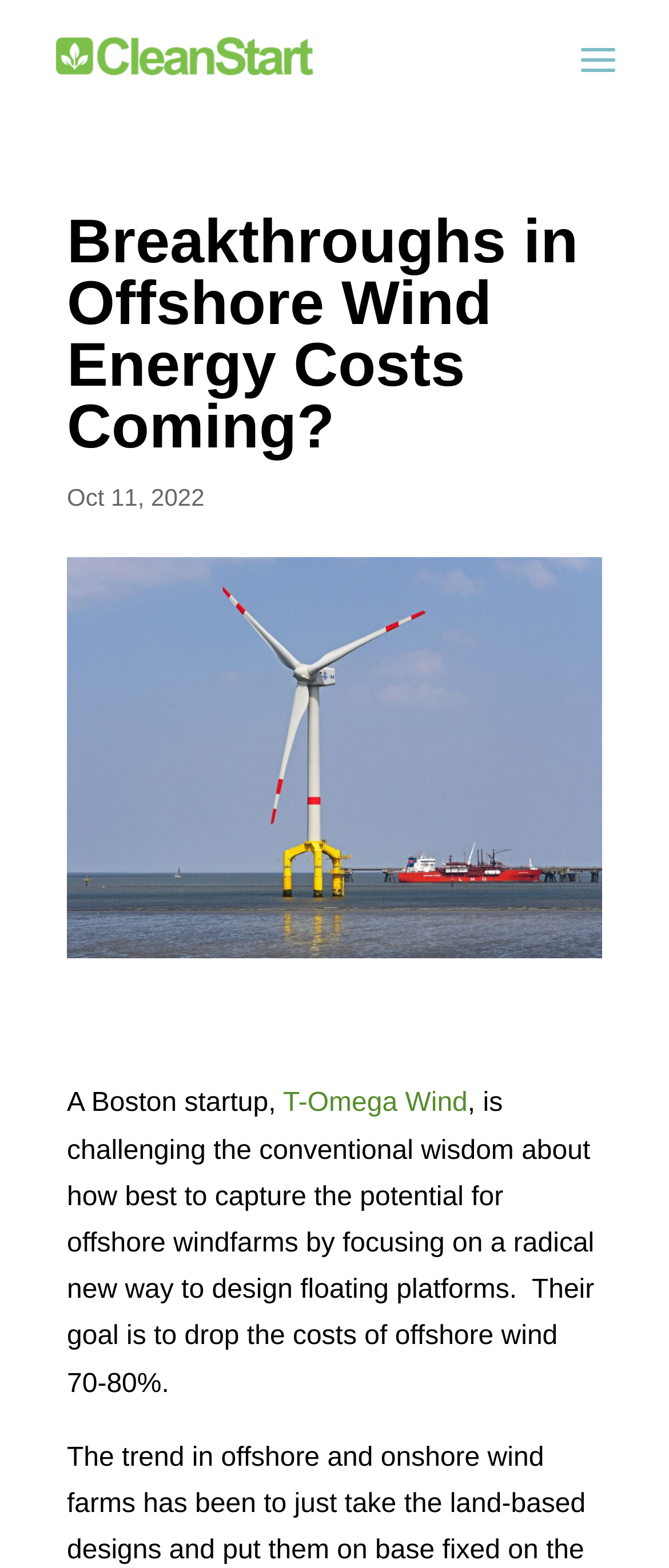Identify the bounding box coordinates for the UI element described by the following text: "T-Omega Wind". Provide the coordinates as four float numbers between 0 and 1, in the format [left, top, right, bottom].

[0.423, 0.695, 0.699, 0.713]